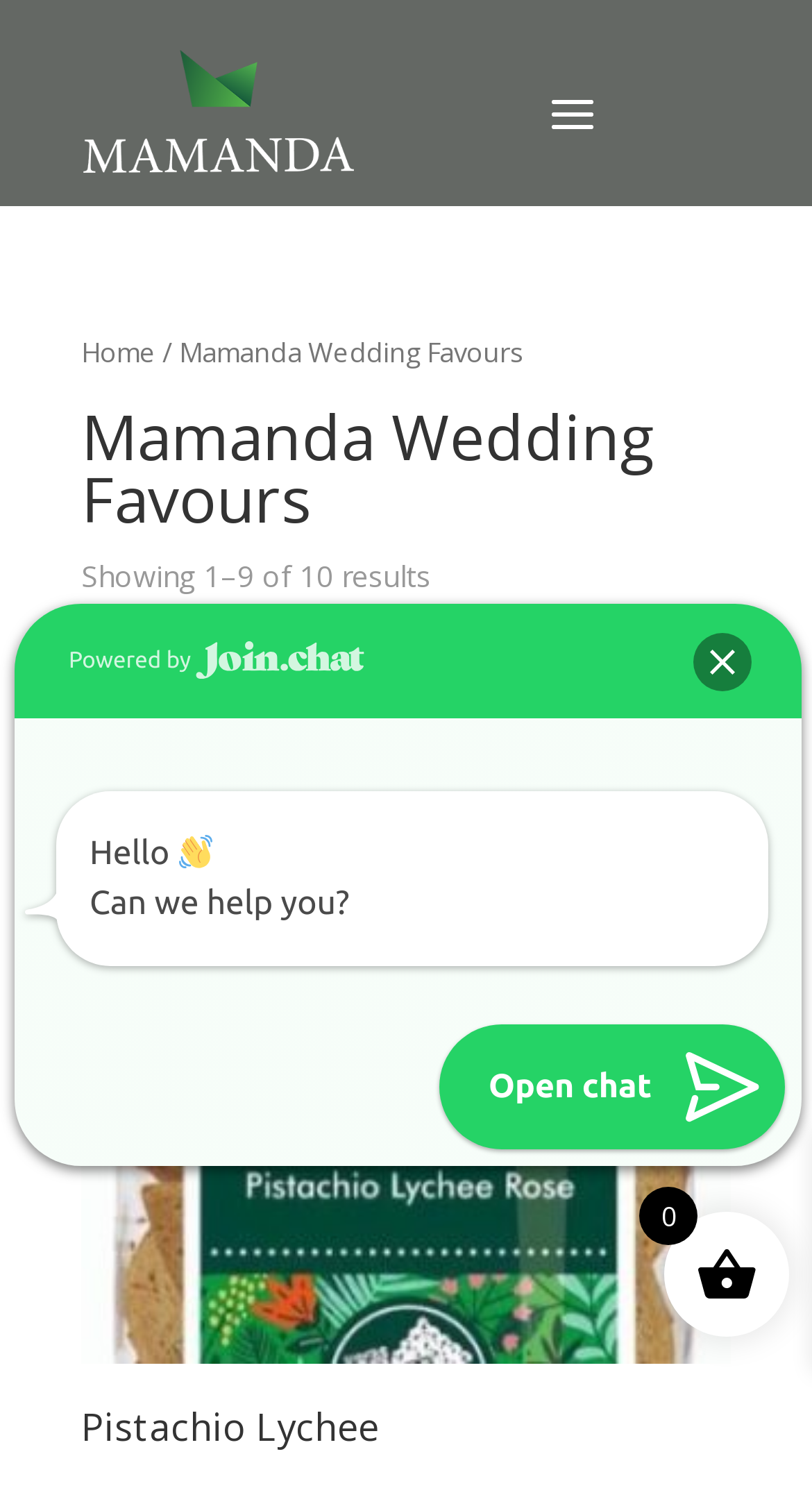How many results are shown on this page?
Using the visual information, respond with a single word or phrase.

9